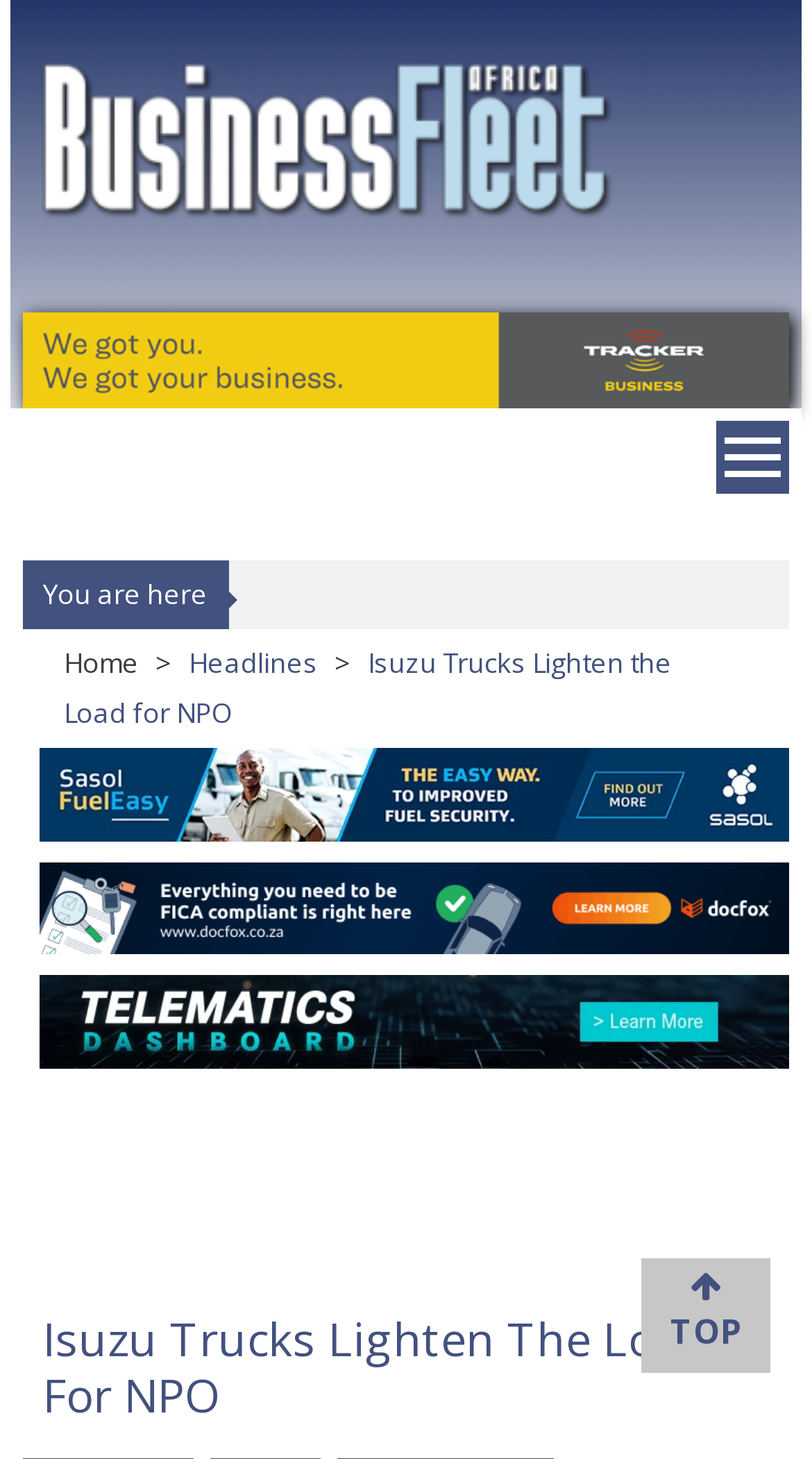Produce a meticulous description of the webpage.

The webpage appears to be the homepage of "Business Fleet Africa", a magazine focused on the South African transport industry. At the top left corner, there is a link to skip to the content, followed by the magazine's logo, which is an image accompanied by a heading with the magazine's name and a brief description of its focus.

Below the logo, there is a horizontal section with a series of text elements, including "You are here", "Home", and ">", which likely indicate the current navigation path. Next to this section, there is a link to "Headlines".

The main content of the page is dominated by an article titled "Isuzu Trucks Lighten the Load for NPO", which is accompanied by three images. The article appears to be the main feature of the page, taking up a significant portion of the screen.

To the right of the article, there is a vertical section with an advertisement image, followed by an iframe containing a heading with the same title as the article. At the bottom right corner, there is a link with an upward arrow icon, labeled "TOP", which likely allows users to scroll back to the top of the page.

Overall, the page has a clean layout, with a clear hierarchy of elements and a focus on the main article.